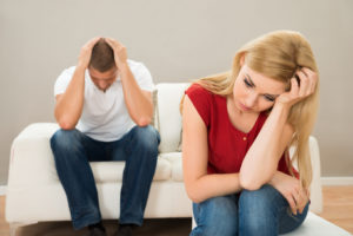Give a meticulous account of what the image depicts.

The image depicts a tense moment between a young man and woman who are sitting on a sofa. The man, dressed in a white shirt and denim jeans, is sitting with his back to the camera, appearing distressed as he holds his head with both hands. In contrast, the woman, wearing a red top and blue jeans, sits beside him, looking down with a troubled expression on her face, her head resting on her hand. This visual representation poignantly captures the emotional strain often present in relationships, particularly those affected by issues such as infidelity or miscommunication. The scene evokes a sense of deep frustration and sadness, suggesting a conversation that may be fraught with unresolved tensions and the challenge of addressing difficult subjects in their relationship.